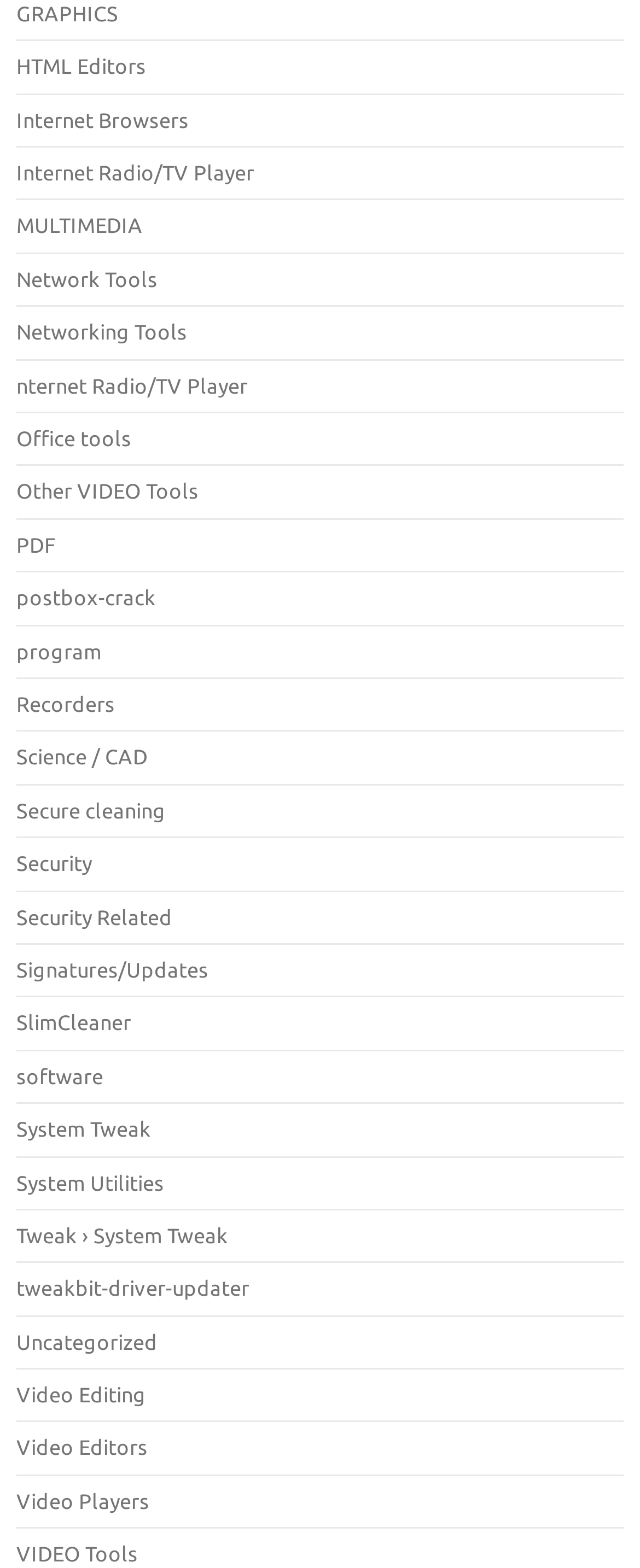Please specify the bounding box coordinates of the area that should be clicked to accomplish the following instruction: "Explore VIDEO Tools". The coordinates should consist of four float numbers between 0 and 1, i.e., [left, top, right, bottom].

[0.026, 0.984, 0.215, 0.998]